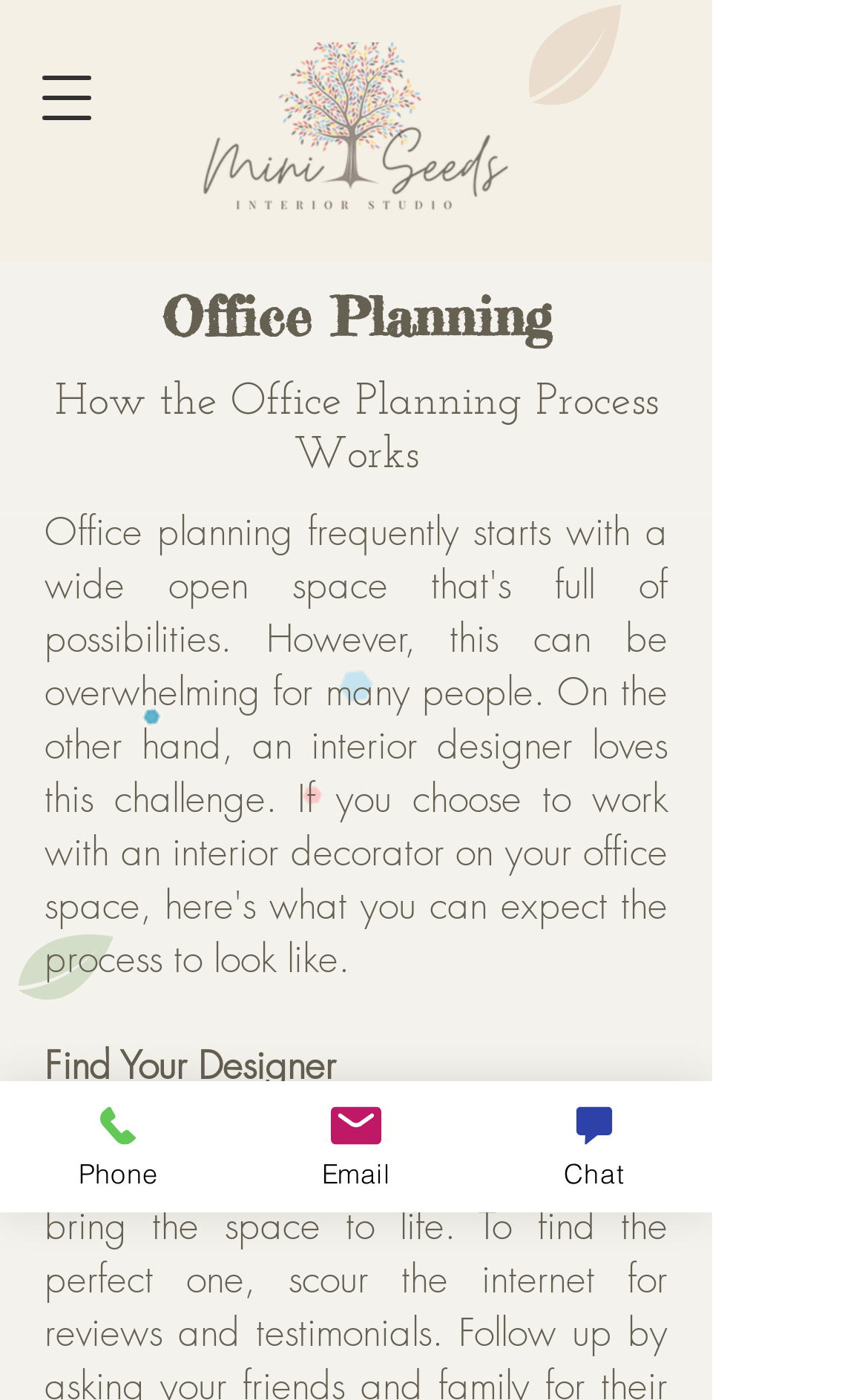Create a detailed summary of all the visual and textual information on the webpage.

The webpage is about office planning, specifically highlighting the services of Mini Seeds Interiors in Ottawa, ON. At the top left corner, there is a button to open a navigation menu. Next to it, on the top center, is the logo of Mini Seeds Interiors, which is an image of the company's name. 

Below the logo, there are two headings. The first heading, "Office Planning", is centered at the top of the page. The second heading, "How the Office Planning Process Works", is positioned below the first one, also centered. 

On the bottom left side of the page, there are three links: "Phone", "Email", and "Chat". Each link has a corresponding icon, which is an image, placed to the right of the link text. The "Phone" link is at the bottom left corner, the "Email" link is to its right, and the "Chat" link is at the bottom right corner. 

In between the headings and the links, there is a static text "Find Your Designer" positioned at the center of the page.